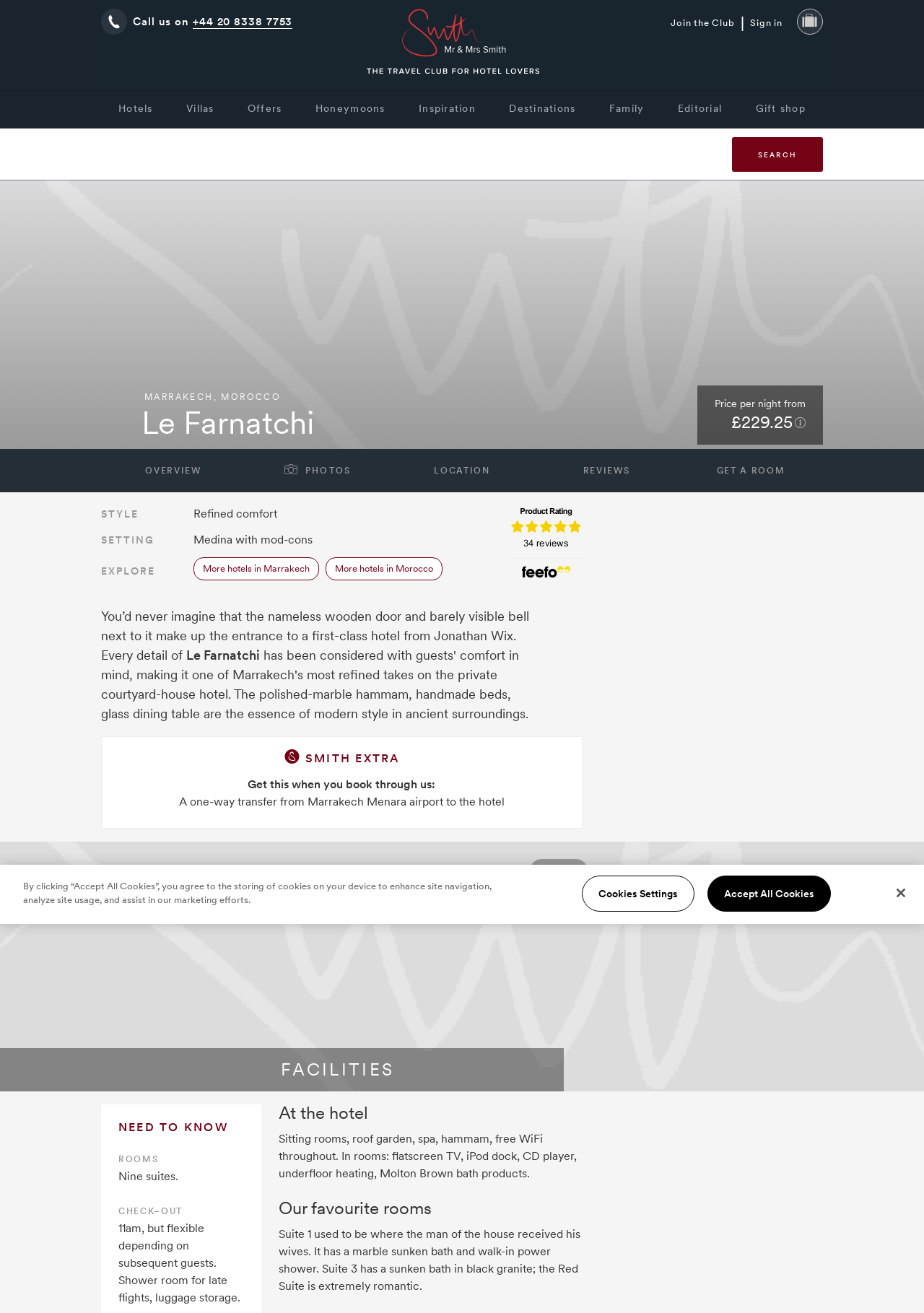Identify the bounding box coordinates of the section to be clicked to complete the task described by the following instruction: "Read the terms and conditions". The coordinates should be four float numbers between 0 and 1, formatted as [left, top, right, bottom].

None